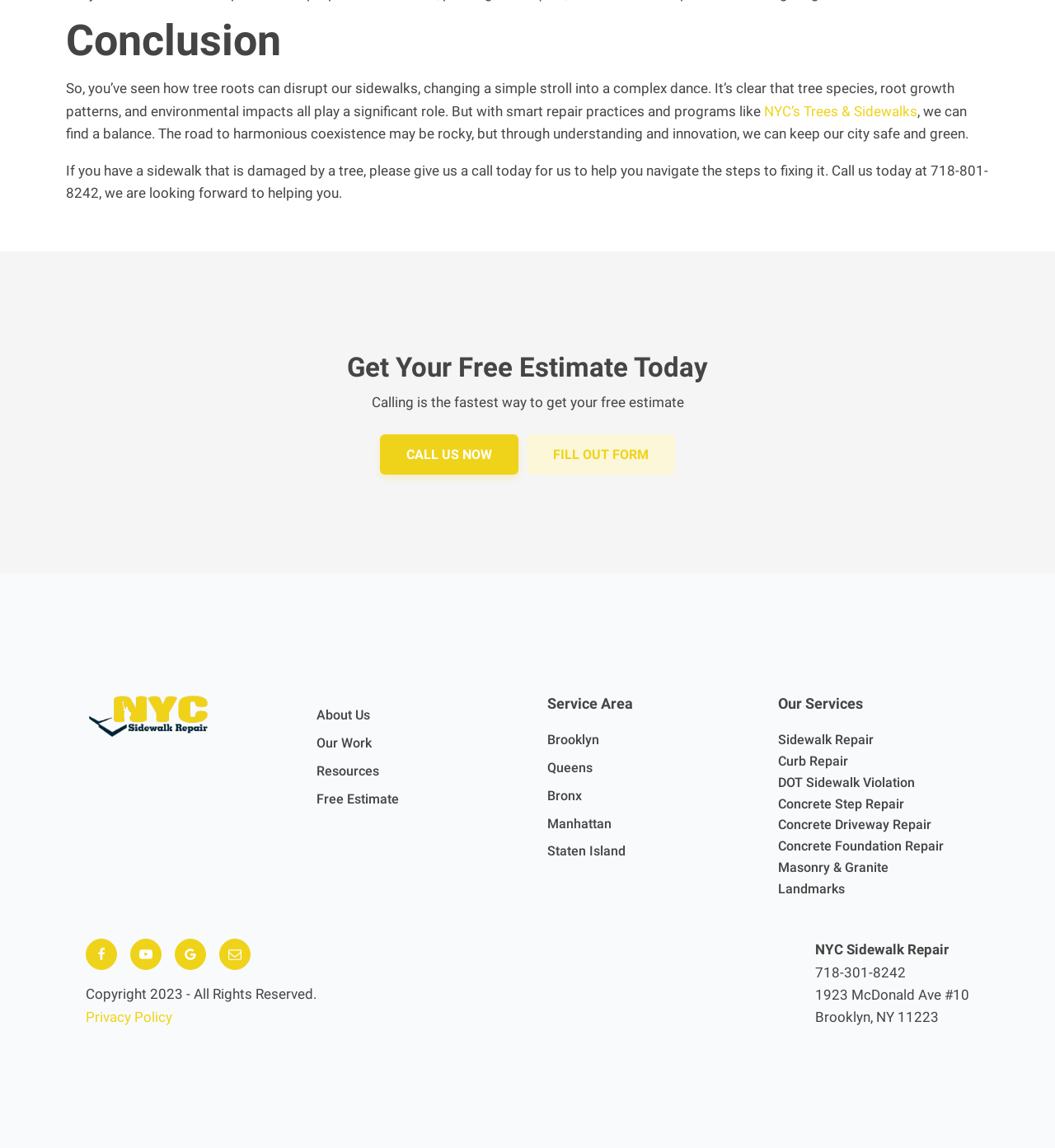Find the bounding box coordinates of the element I should click to carry out the following instruction: "Click 'CALL US NOW'".

[0.36, 0.378, 0.491, 0.414]